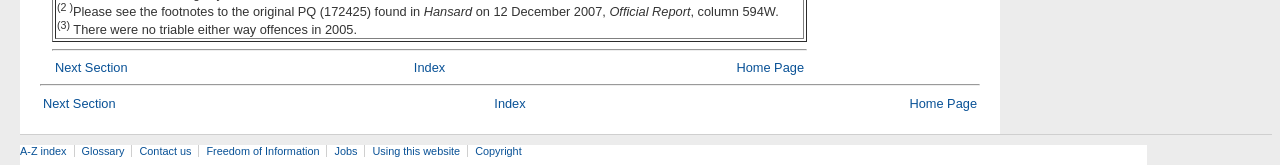Locate the bounding box coordinates of the element that should be clicked to execute the following instruction: "view index".

[0.323, 0.364, 0.348, 0.455]